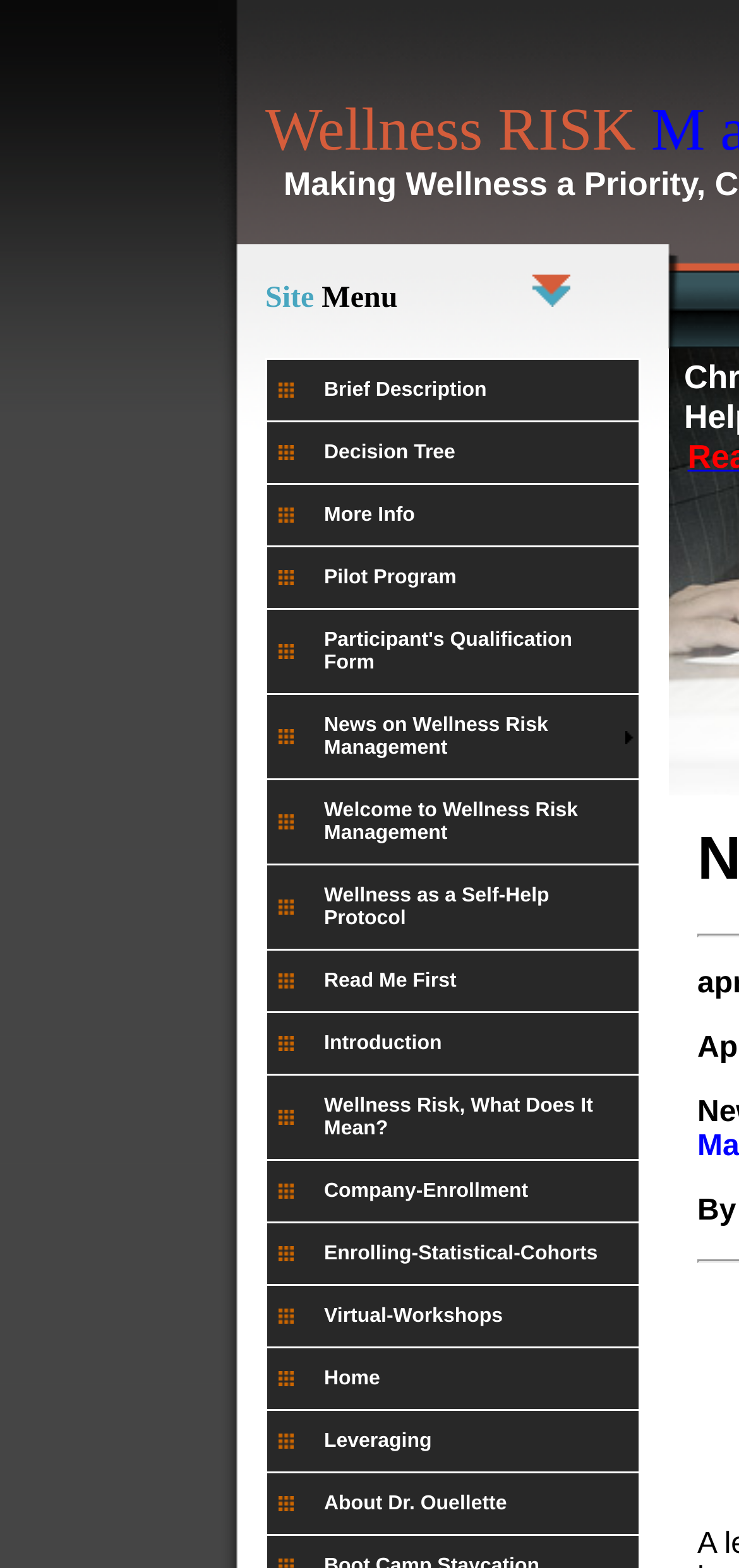Provide a thorough description of the webpage's content and layout.

The webpage is titled "Wellness Risk Management - apr-12-2023-new-company-enrollment-protocol". At the top, there is a site menu with a brief description. Below the site menu, there are multiple rows of grid cells, each containing an image and a link with a brief description. The links are labeled as "Brief Description", "Decision Tree", "More Info", "Pilot Program", "Participant's Qualification Form", "News on Wellness Risk Management", and "Welcome to Wellness Risk Management". These links are arranged in a vertical column, with each link positioned below the previous one. 

To the left of each link, there is a small image. The images are all similarly sized and positioned. The links and their corresponding images are centered within their respective grid cells. There are also some empty grid cells scattered throughout the column, which do not contain any links or images. 

The overall layout of the webpage is organized and easy to navigate, with a clear hierarchy of elements. The use of images and brief descriptions helps to break up the text and make the content more engaging.